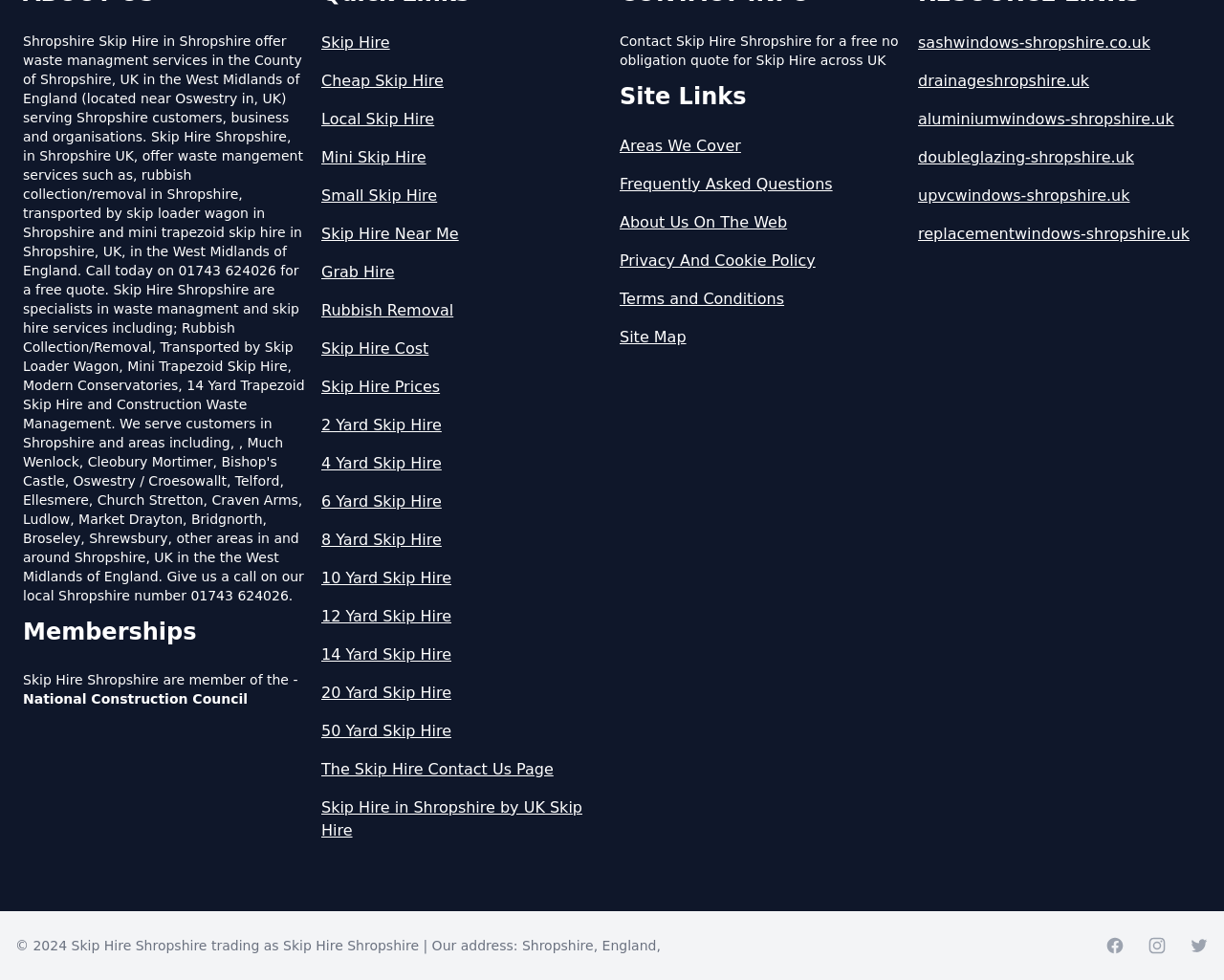Please answer the following question using a single word or phrase: 
What is the purpose of the website?

Skip Hire Services